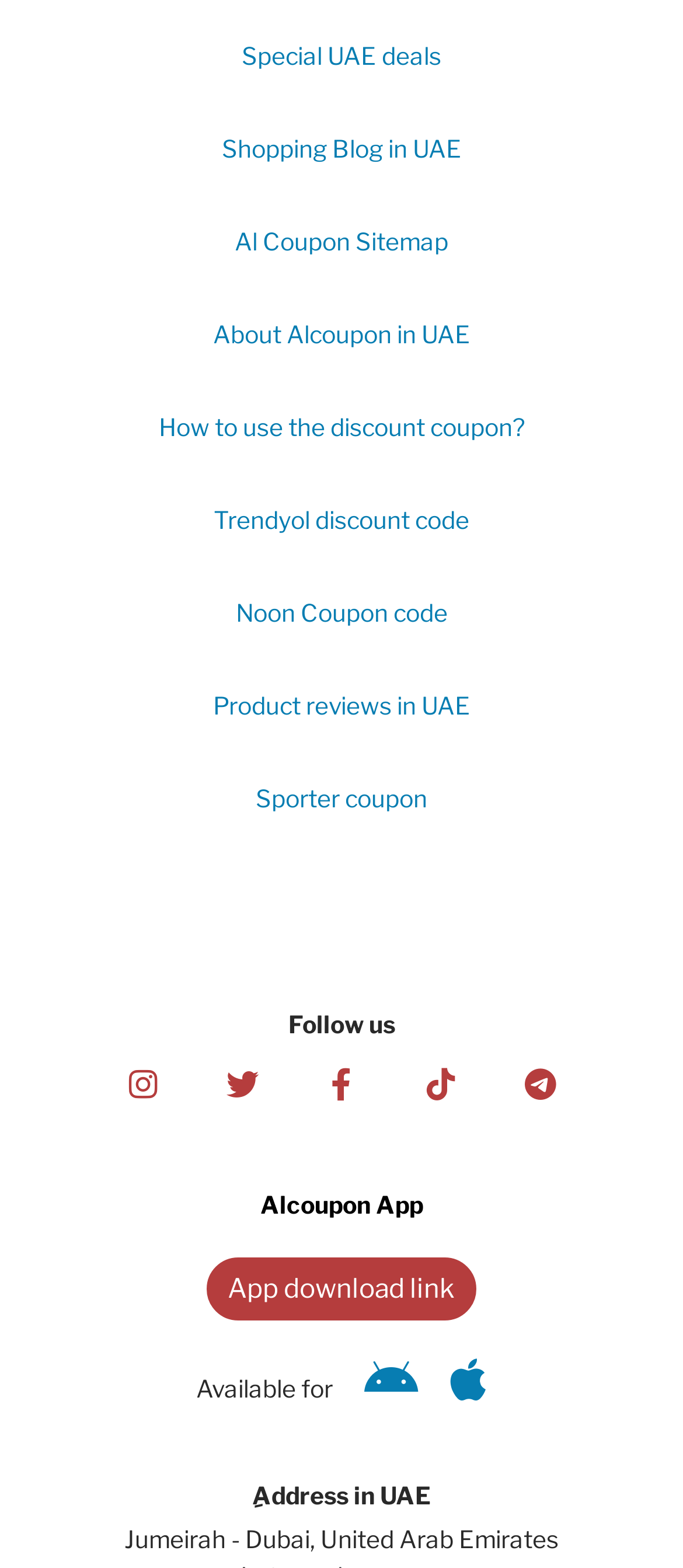Kindly provide the bounding box coordinates of the section you need to click on to fulfill the given instruction: "Open Trendyol discount code".

[0.038, 0.305, 0.962, 0.364]